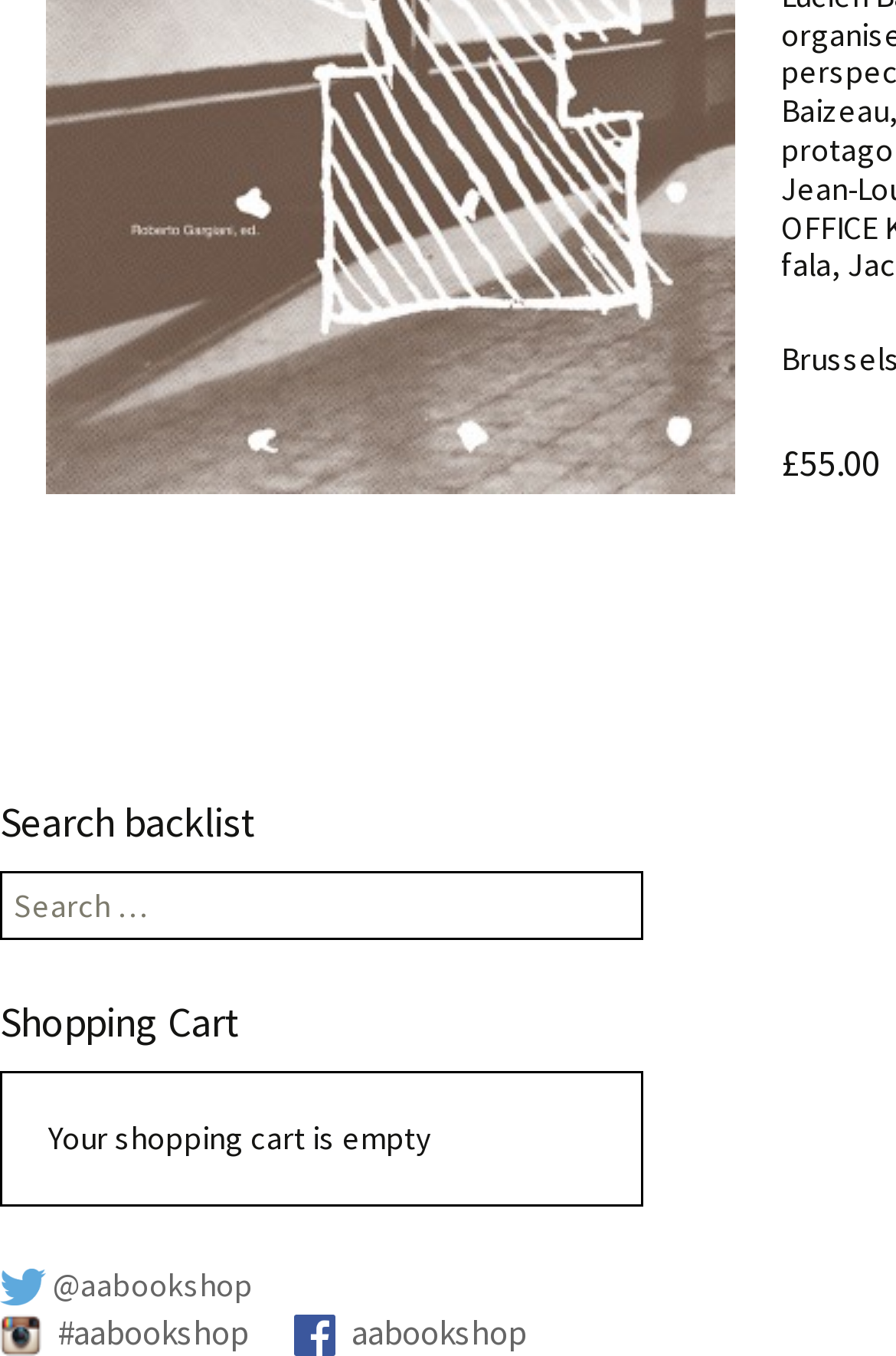Please examine the image and answer the question with a detailed explanation:
How many social media links are there?

There are three social media links at the bottom of the webpage, which are '@aabookshop', '#aabookshop', and 'aabookshop', each with a corresponding image icon.